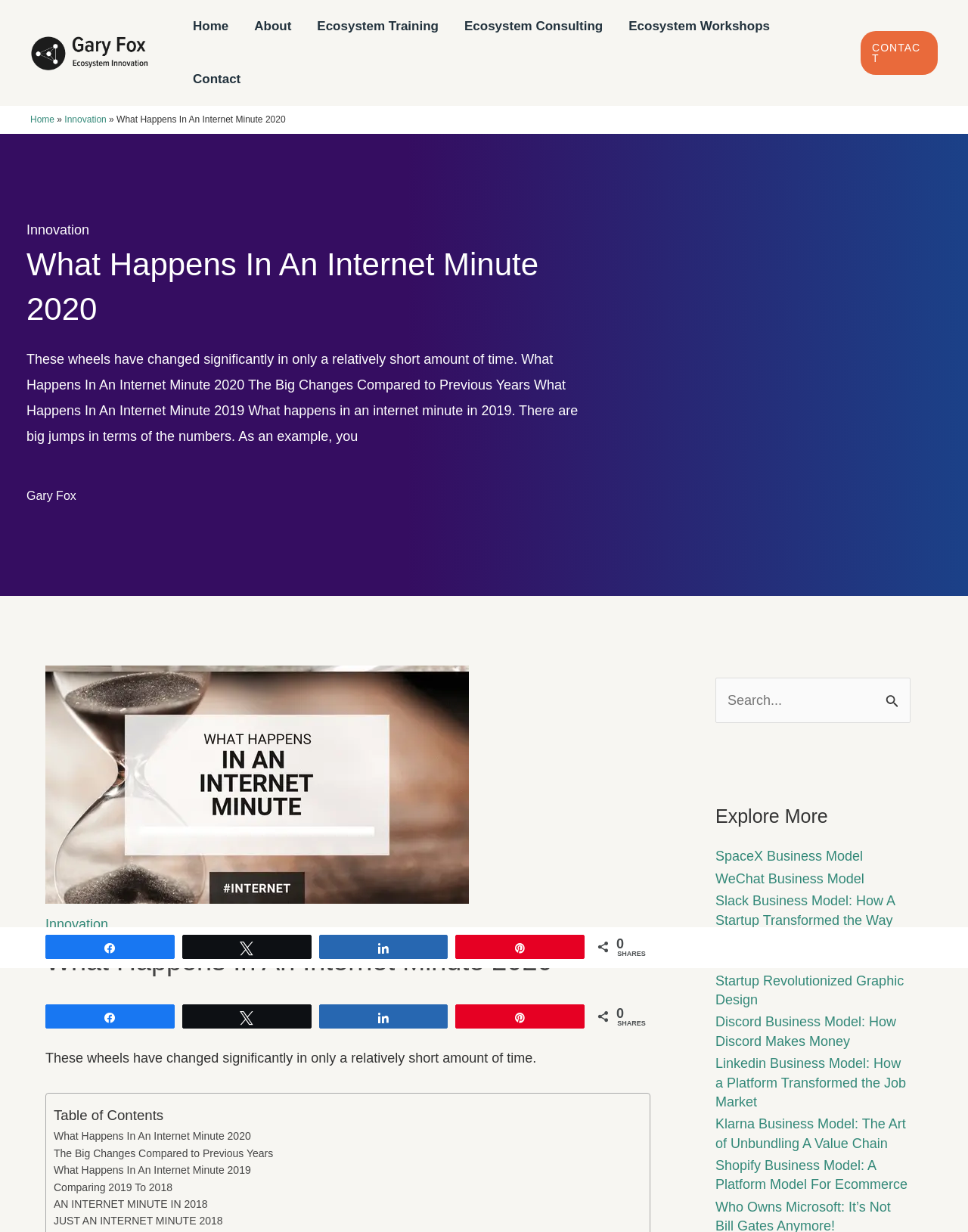Determine the bounding box for the UI element as described: "Ceramic Cartridge". The coordinates should be represented as four float numbers between 0 and 1, formatted as [left, top, right, bottom].

None